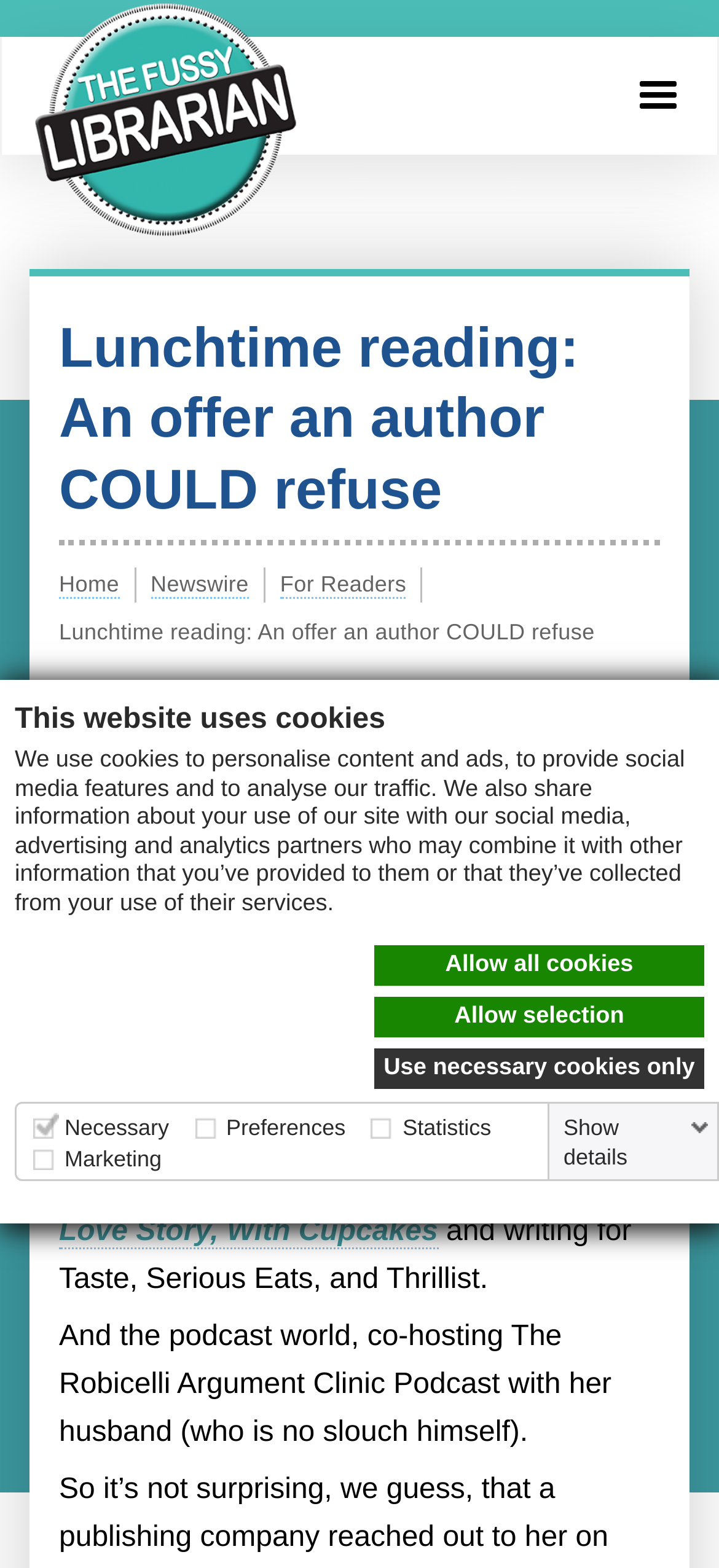Please locate the bounding box coordinates of the element's region that needs to be clicked to follow the instruction: "Click the link to the homepage". The bounding box coordinates should be provided as four float numbers between 0 and 1, i.e., [left, top, right, bottom].

[0.082, 0.364, 0.166, 0.382]